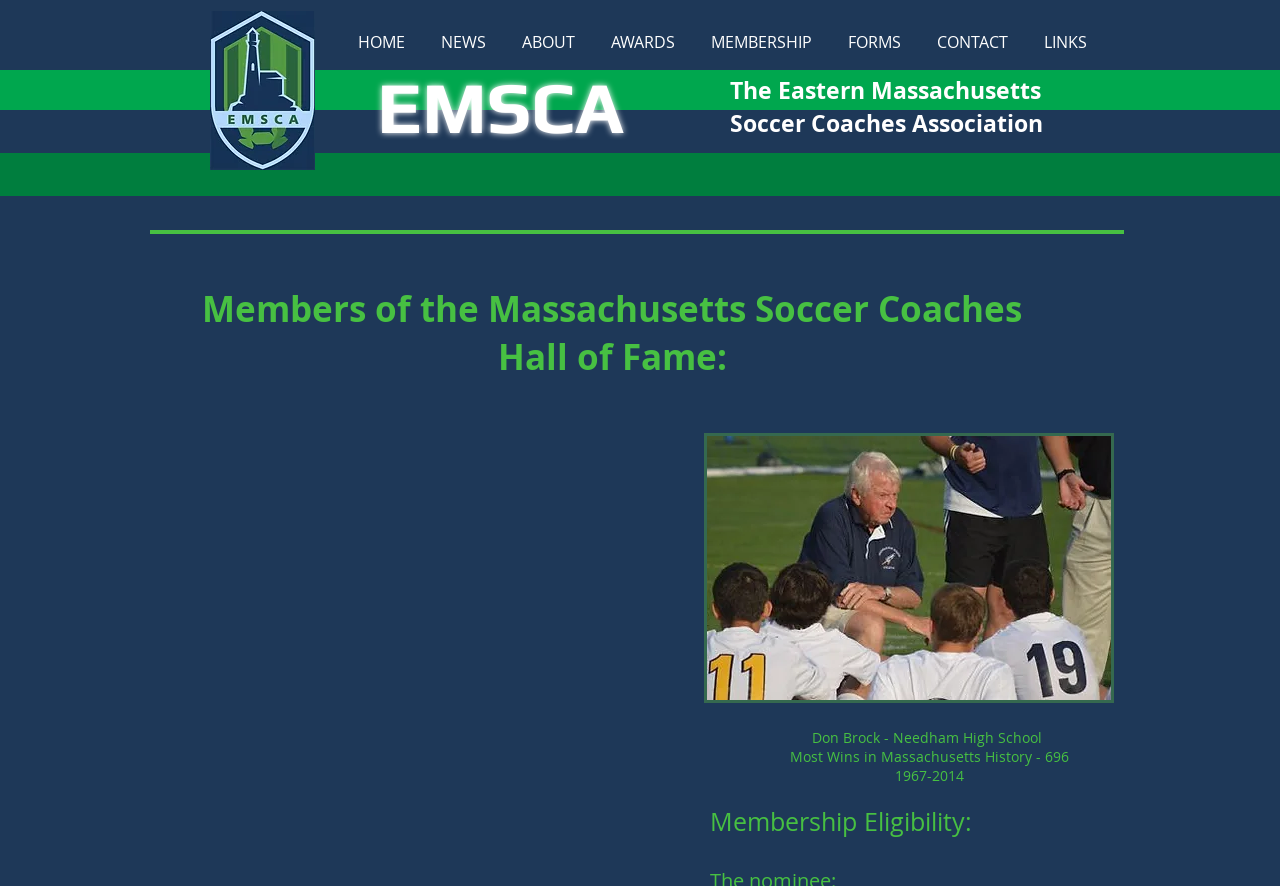What is the membership eligibility?
Using the image, respond with a single word or phrase.

Not specified